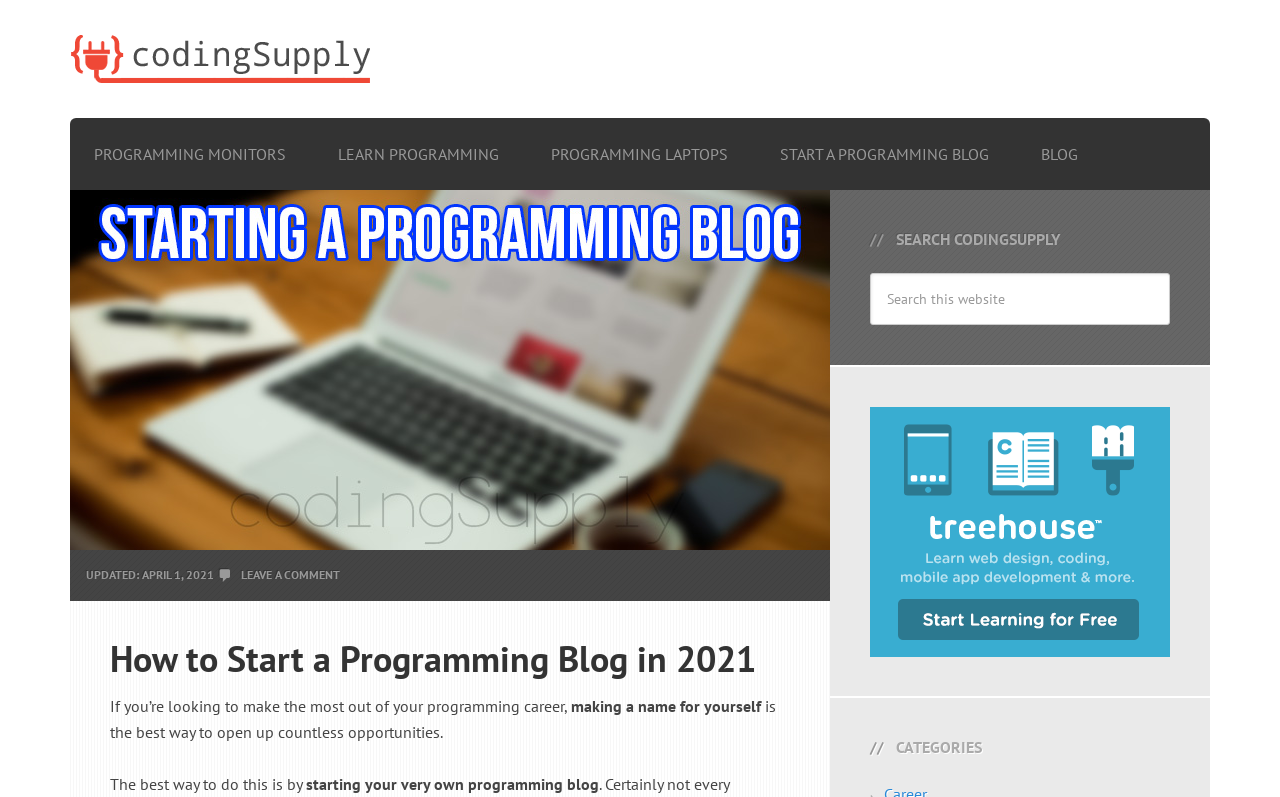Show the bounding box coordinates of the element that should be clicked to complete the task: "Click on the CODING SUPPLY link".

[0.055, 0.044, 0.945, 0.104]